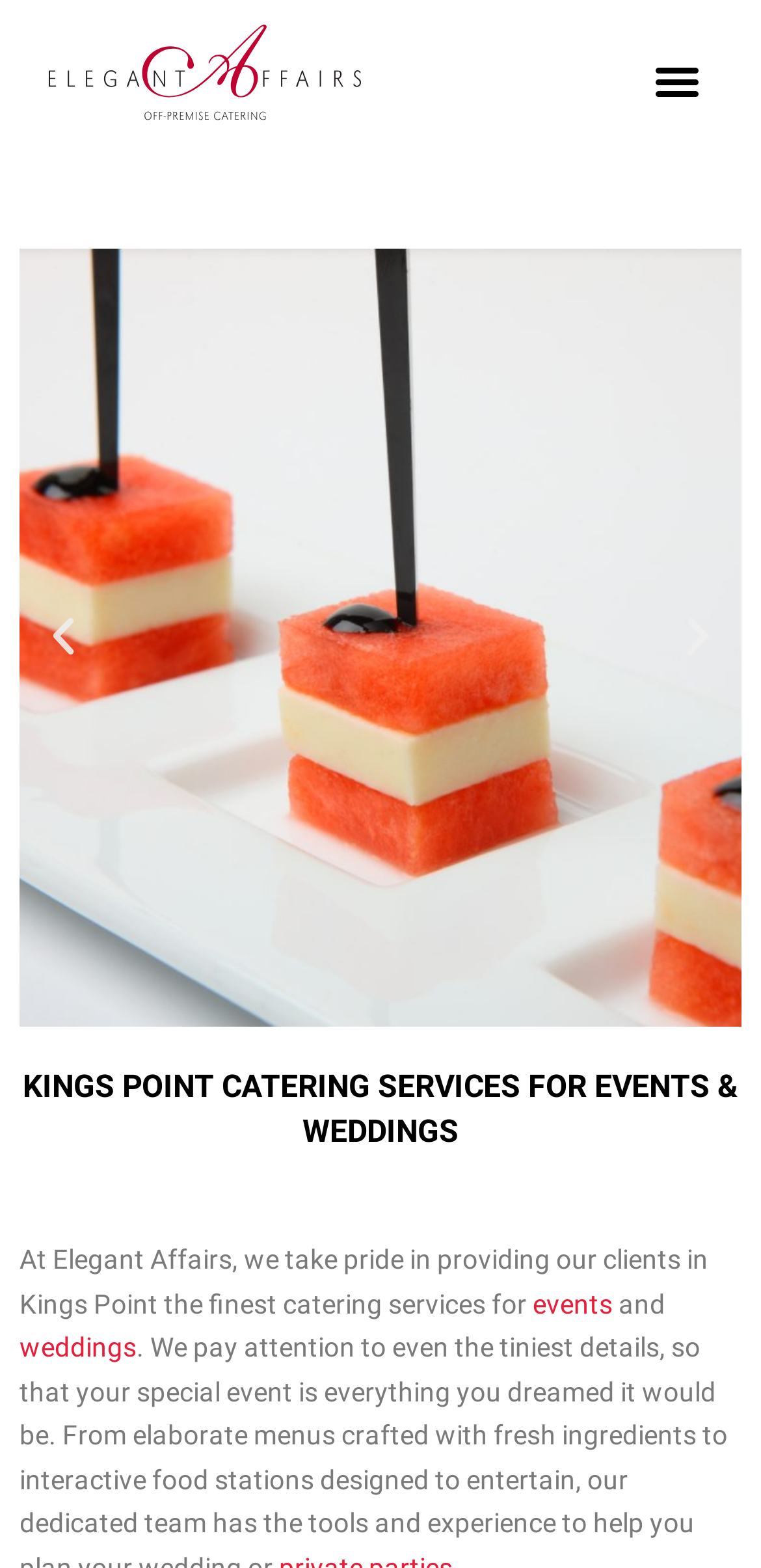Provide a brief response in the form of a single word or phrase:
What is the location of the catering services?

Kings Point